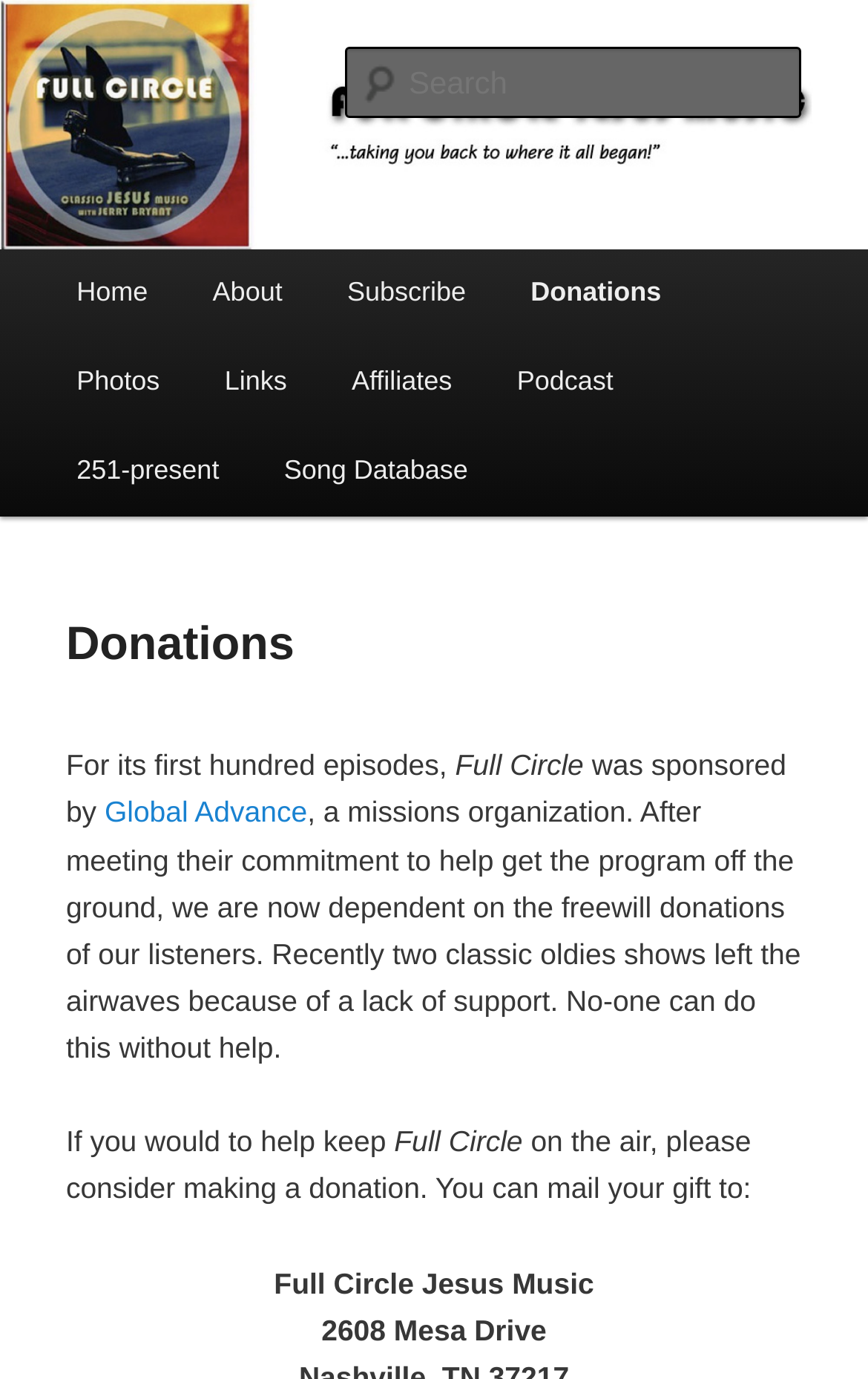Create an in-depth description of the webpage, covering main sections.

The webpage is about Full Circle Jesus Music, a music program. At the top, there is a link to skip to the primary content. Below that, there is a heading with the title "Full Circle Jesus Music" and a link with the same name. Next to it, there is a smaller heading with the tagline "…taking you back to where it all began!".

On the top-right corner, there is a search box with a label "Search". Below the search box, there is a main menu with links to different sections of the website, including "Home", "About", "Subscribe", "Donations", "Photos", "Links", "Affiliates", "Podcast", and "Song Database".

The main content of the page is about donations. There is a heading "Donations" followed by a paragraph of text explaining that the program was initially sponsored by Global Advance, a missions organization, but now relies on freewill donations from listeners. The text also mentions that two classic oldies shows recently went off the air due to lack of support. 

The page then appeals to readers to consider making a donation to keep Full Circle on the air, providing a mailing address for gifts. There is also an image with the logo "Full Circle Jesus Music" at the top of the page.